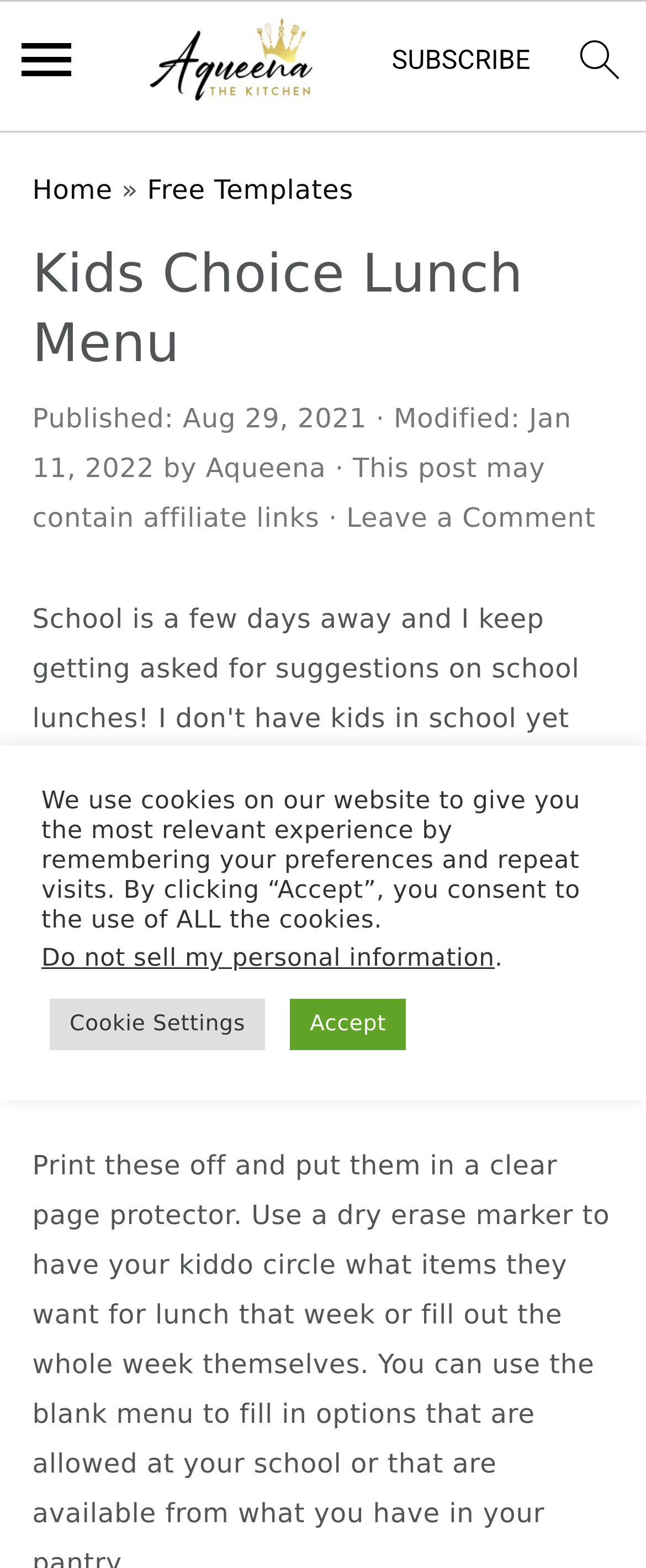Could you determine the bounding box coordinates of the clickable element to complete the instruction: "Go to the home page"? Provide the coordinates as four float numbers between 0 and 1, i.e., [left, top, right, bottom].

[0.05, 0.111, 0.174, 0.131]